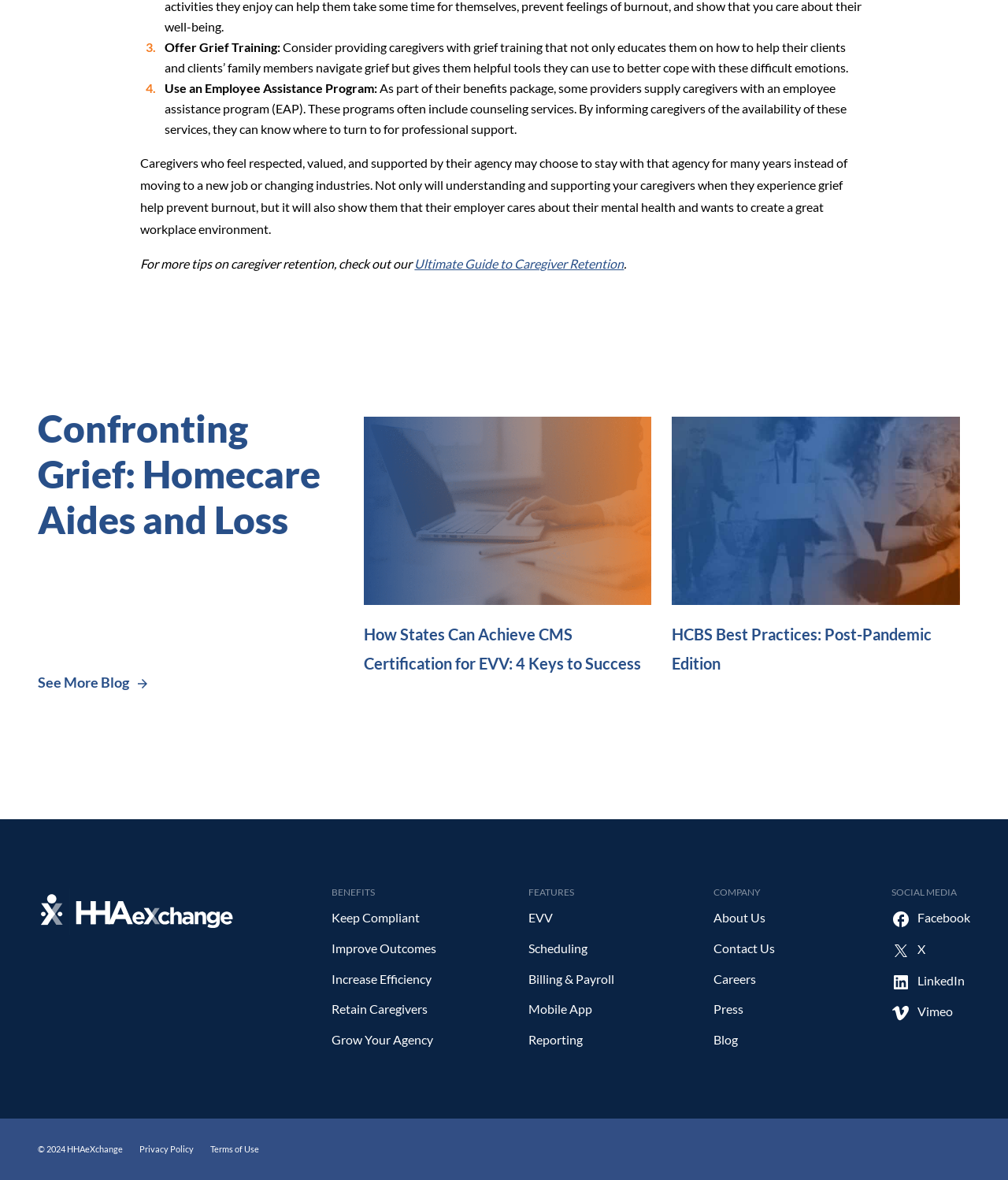Find the bounding box coordinates of the clickable element required to execute the following instruction: "Read the article about Confronting Grief: Homecare Aides and Loss". Provide the coordinates as four float numbers between 0 and 1, i.e., [left, top, right, bottom].

[0.351, 0.346, 0.657, 0.594]